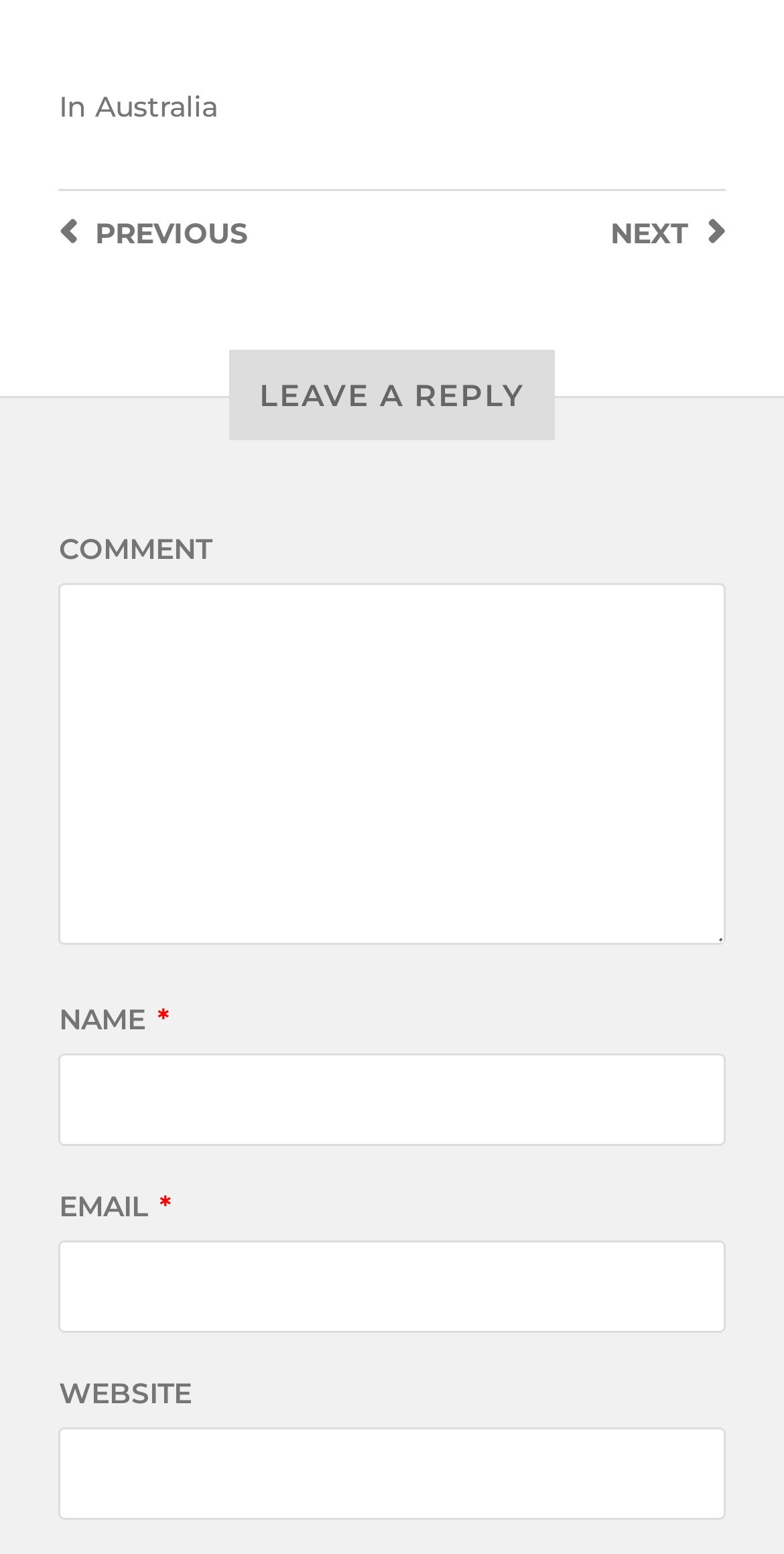What is the purpose of the textbox labeled 'COMMENT'?
Based on the visual details in the image, please answer the question thoroughly.

The textbox labeled 'COMMENT' is located below the heading 'LEAVE A REPLY', which suggests that its purpose is to allow users to leave a reply or comment on something.